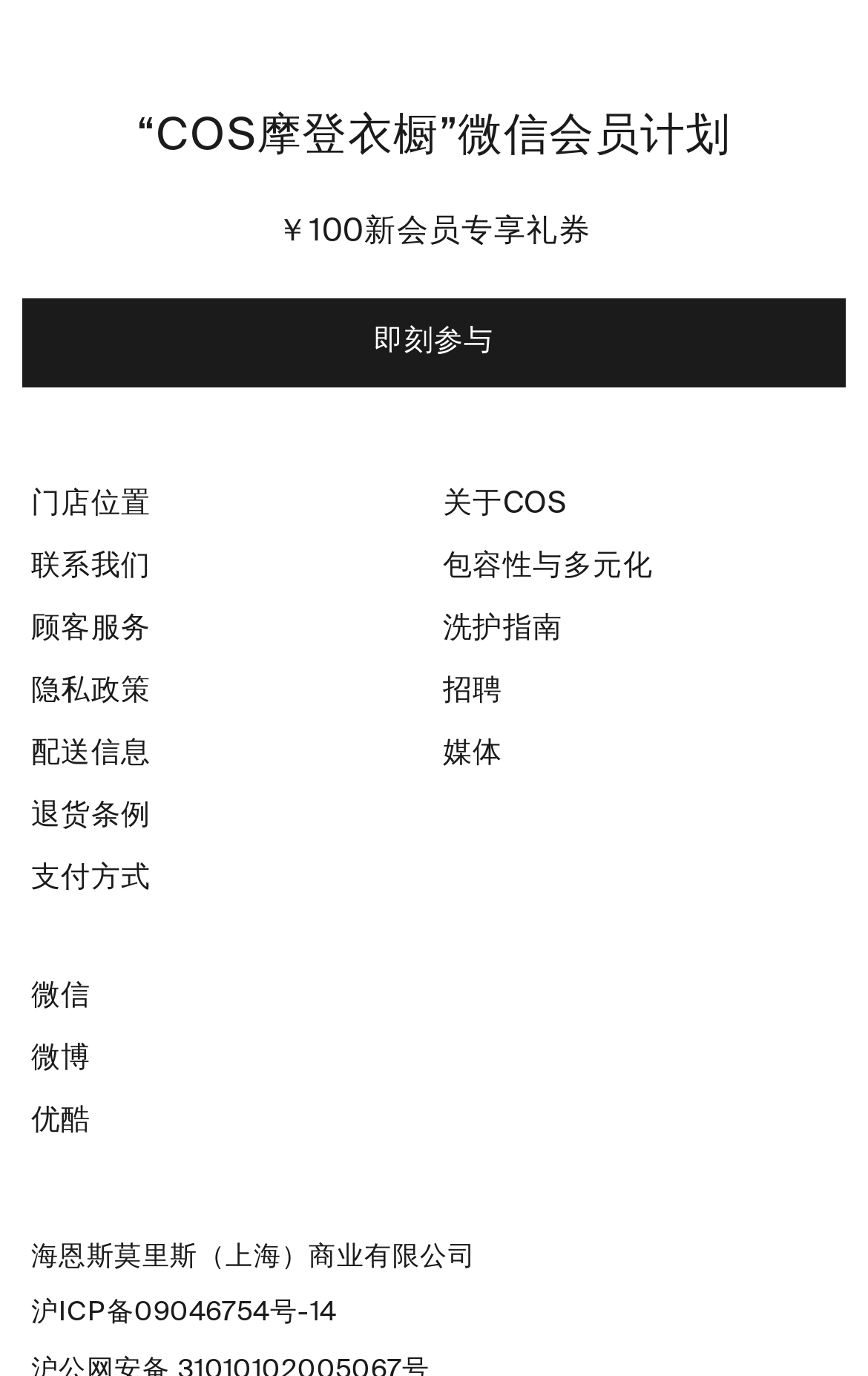Based on the image, give a detailed response to the question: How many social media links are available?

The number of social media links can be counted from the bottom section of the webpage, where there are links to WeChat, Weibo, and Youku, totaling three social media links.